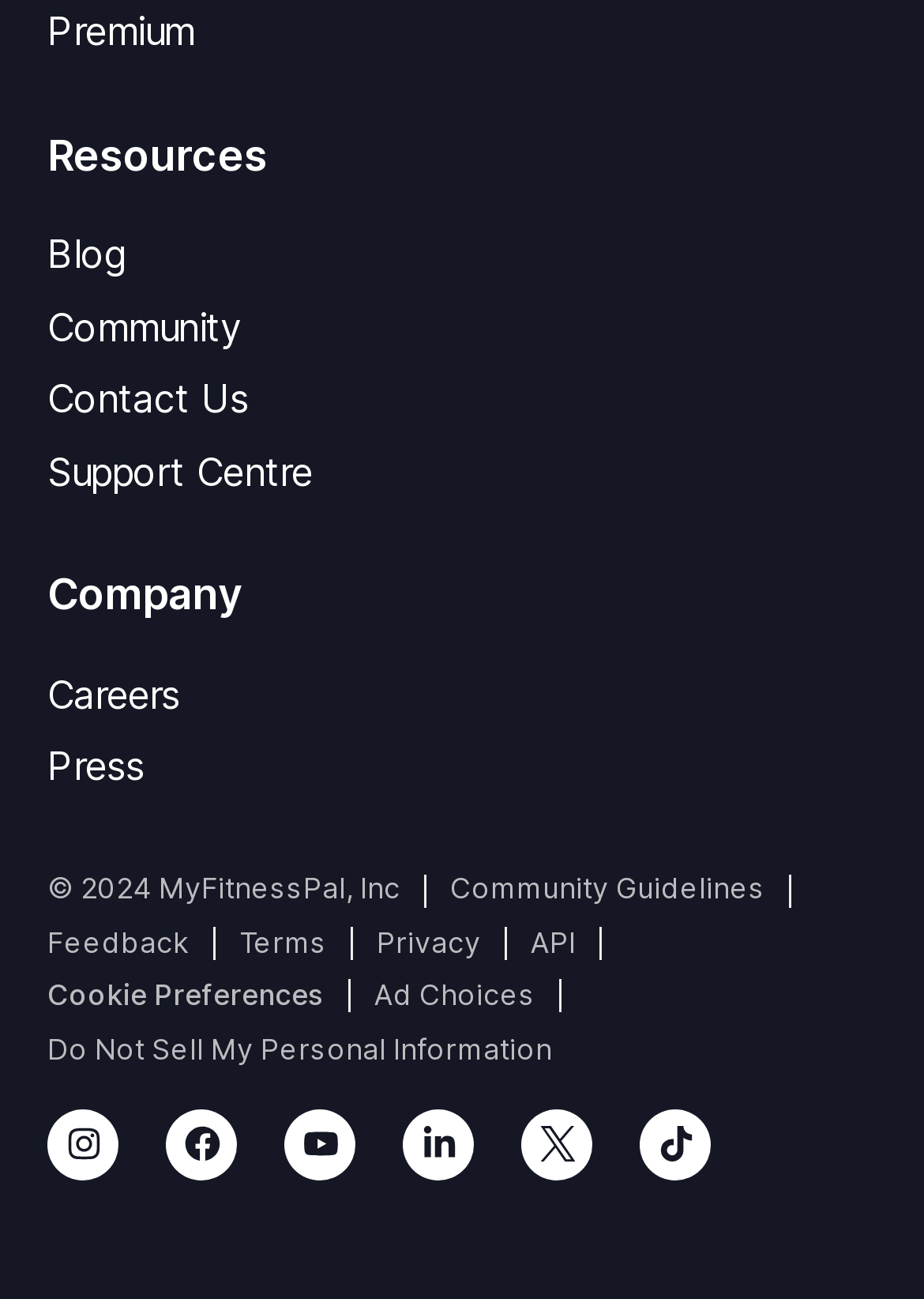How many social media links are present at the bottom of the page? Please answer the question using a single word or phrase based on the image.

6